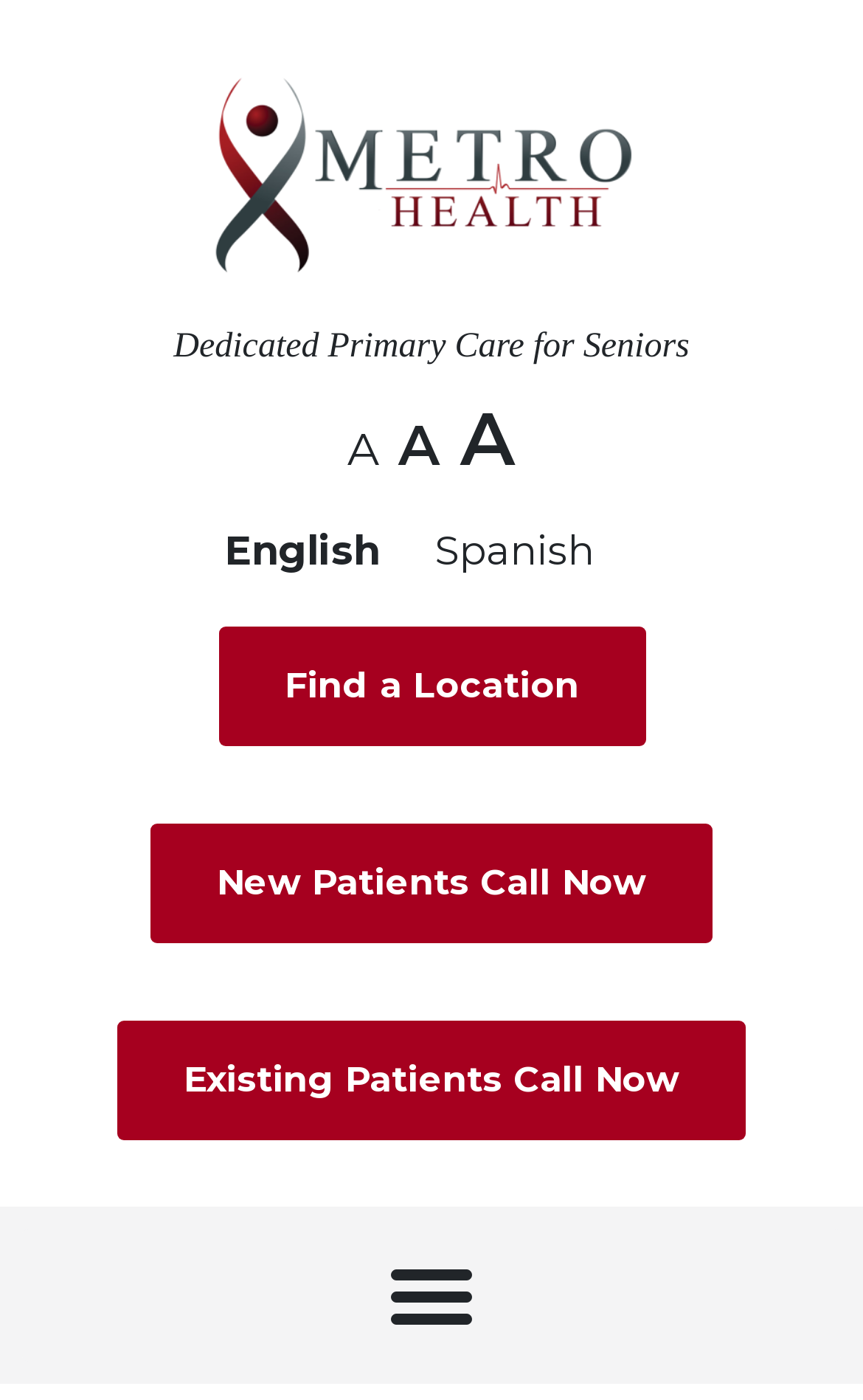Determine the bounding box coordinates for the area that should be clicked to carry out the following instruction: "Get directions to Tarzana, CA Office".

None